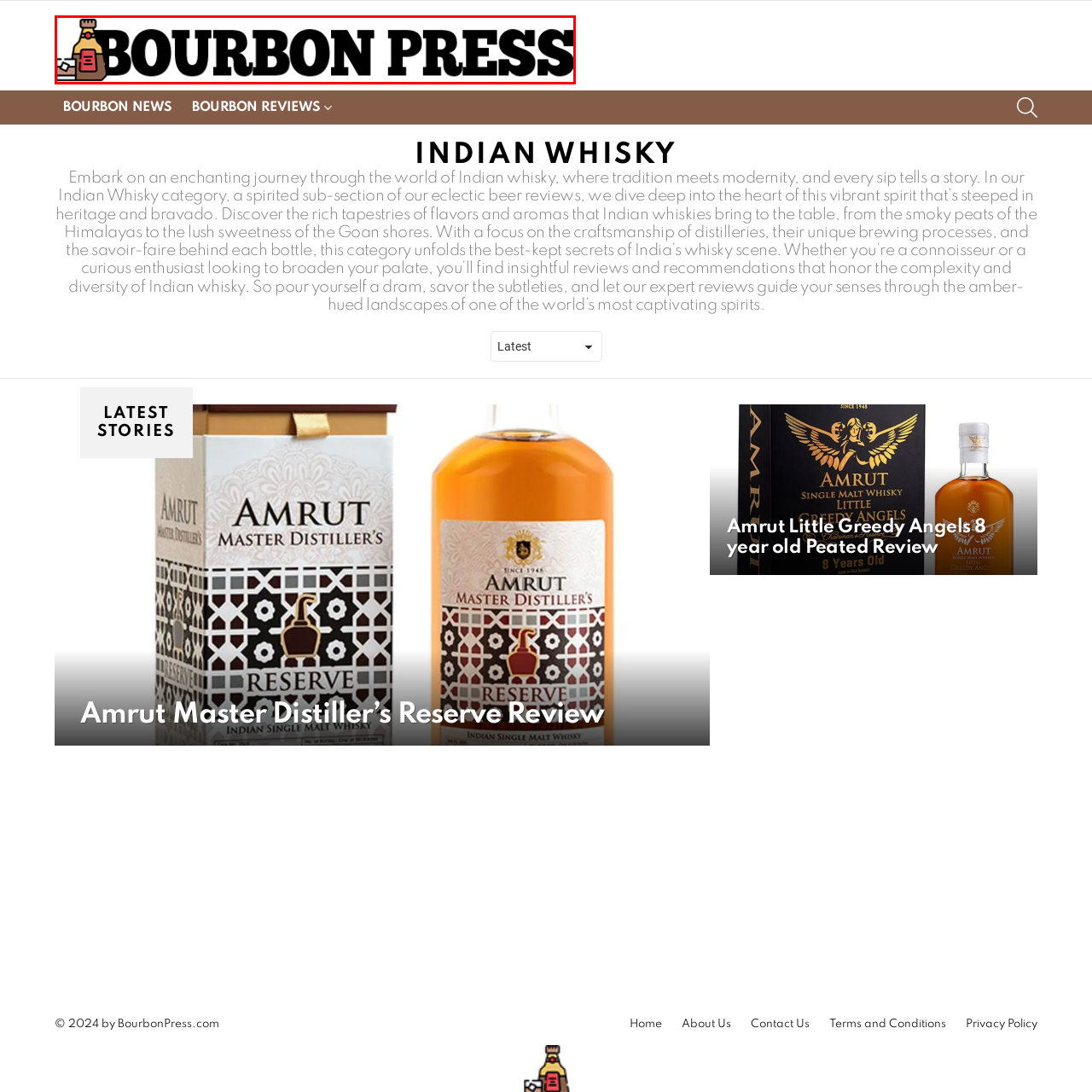Elaborate on the visual content inside the red-framed section with detailed information.

The image features the logo for "Bourbon Press," a vibrant and engaging online platform dedicated to all things bourbon. Accompanied by a whimsical illustration of a bottle and a glass, the logo embodies the spirit and culture of whiskey enthusiasts. The bold typography emphasizes the brand name, suggesting a friendly and approachable vibe while inviting readers to explore a rich collection of articles, reviews, and insights related to bourbon and whisky. This captivating logo sets the tone for an immersive journey into the world of fine spirits, making it a prominent centerpiece of the webpage.